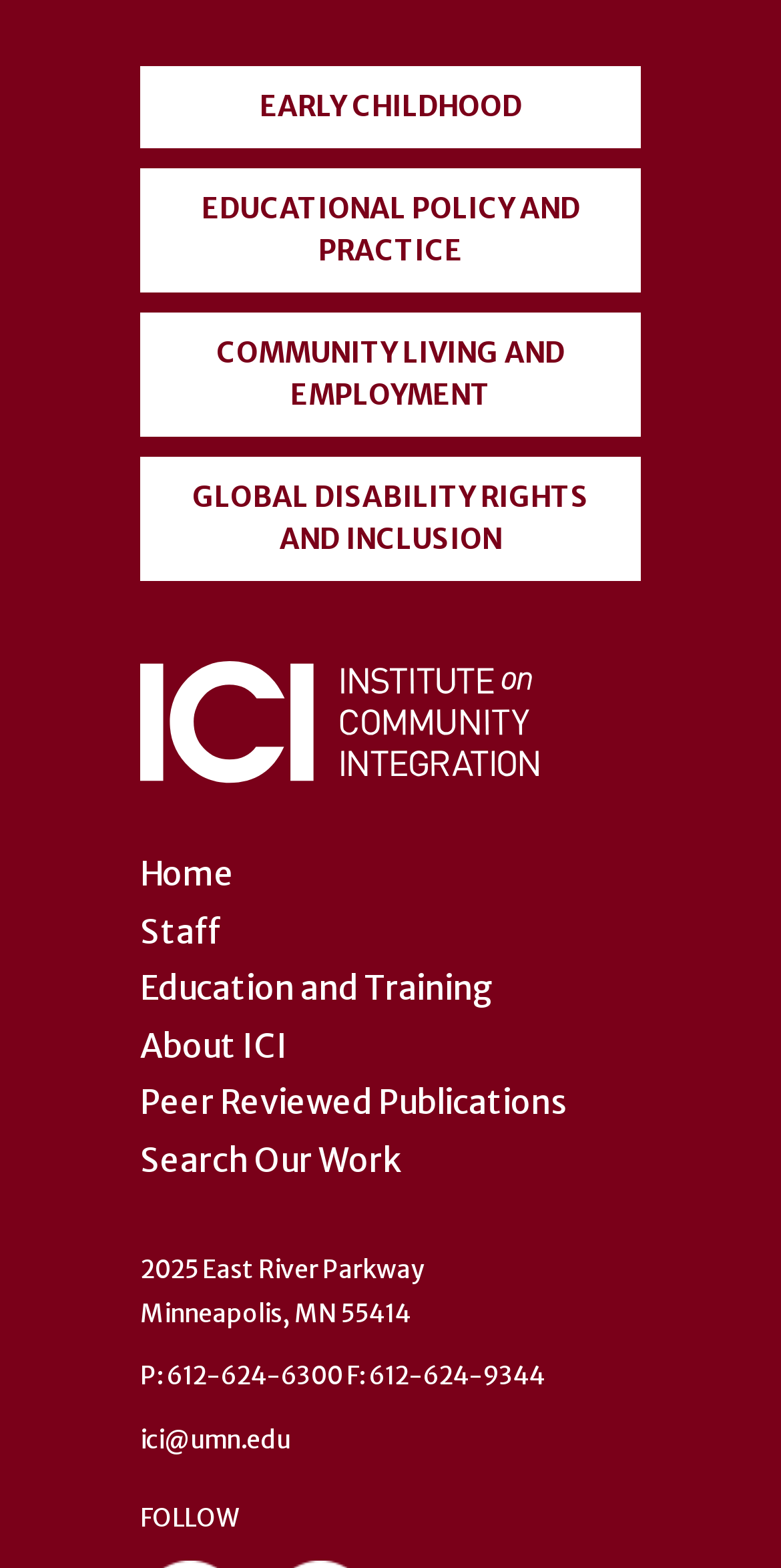Answer the following query concisely with a single word or phrase:
What are the main categories of the institute's work?

Early Childhood, Educational Policy and Practice, Community Living and Employment, Global Disability Rights and Inclusion